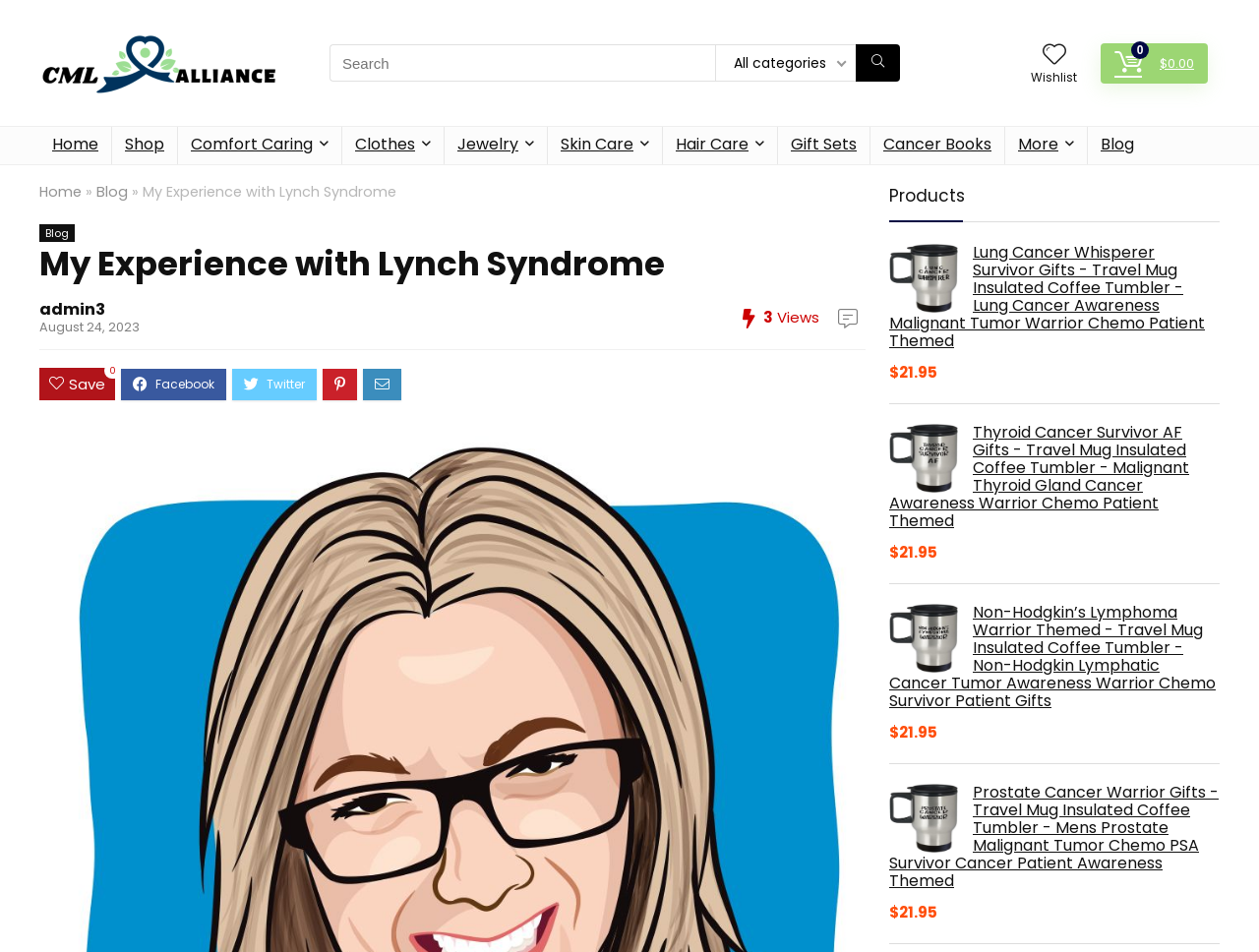Please identify the bounding box coordinates for the region that you need to click to follow this instruction: "View Wishlist".

[0.819, 0.072, 0.855, 0.089]